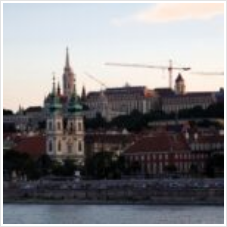Create a vivid and detailed description of the image.

This captivating image captures a serene view of a cityscape at sunset, highlighting a blend of historical architecture and modern elements. On the left, a striking baroque-style building with green domes is prominently featured, while in the background, the silhouette of a grand structure suggests a castle or cathedral, complemented by scaffolding and cranes indicating ongoing construction or restoration. The warm hues of the sunset cast a beautiful glow on the scene, enhancing the picturesque quality of the riverfront below. This view exemplifies the charming contrast between the old and new aspects of urban development.